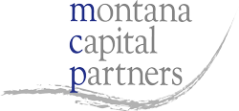Offer an in-depth description of the image.

The image features the logo of Montana Capital Partners, a firm known for providing liquidity solutions in private equity. The design includes the letters "mcp" in a modern, stylized font, with "m" and "c" presented in a dark blue color, while "p" is rendered in a lighter gray. Below this prominent acronym, the full name "montana capital partners" is spelled out in gray, establishing a visually appealing contrast. Accompanying the text is a subtle, sweeping gray line that adds a dynamic element to the design, representing fluidity and innovation in the investment landscape. This logo embodies the firm's commitment to reliability and independence in the financial sector, reflecting their expertise in private equity and related investment solutions.